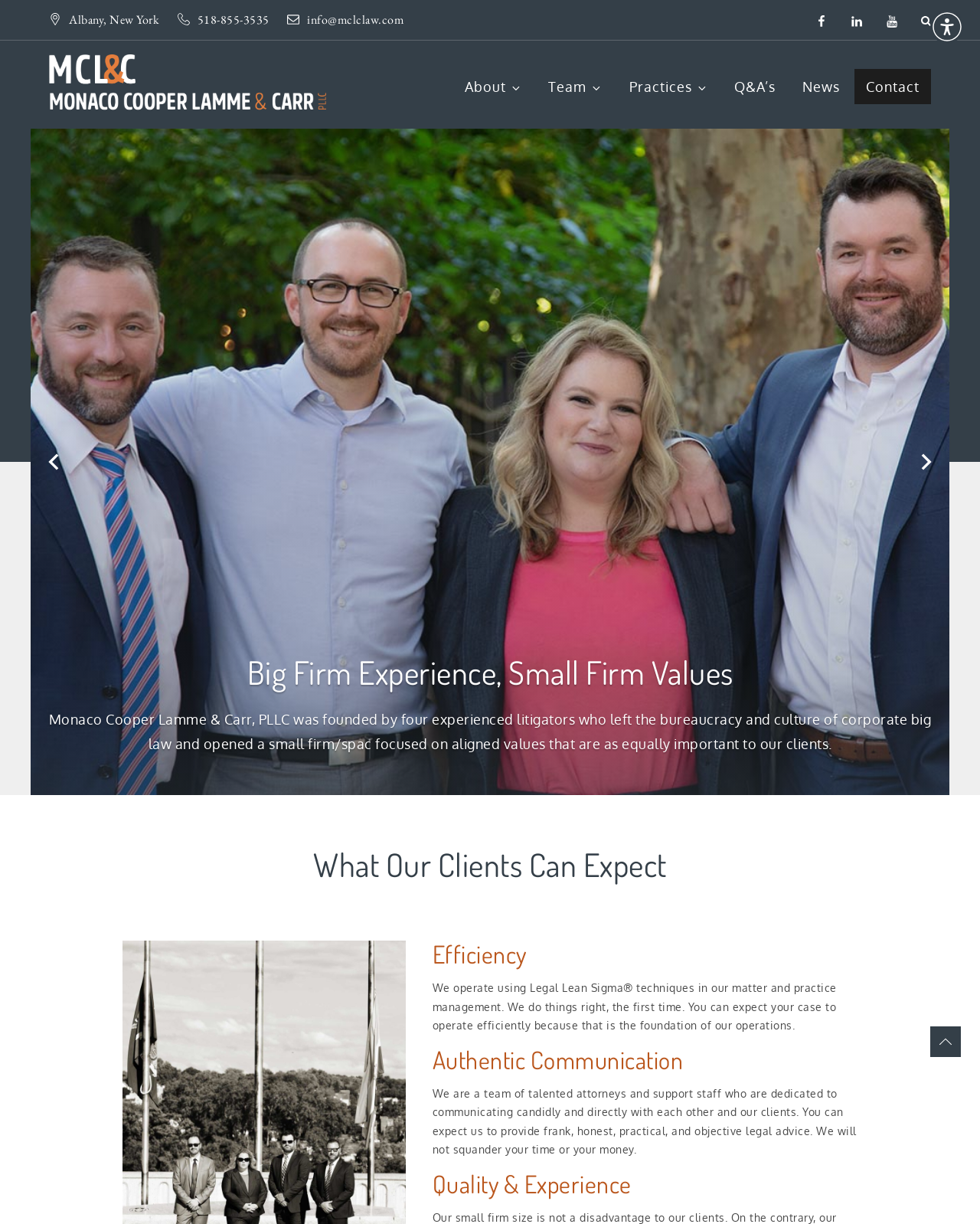Identify the bounding box coordinates of the area that should be clicked in order to complete the given instruction: "Click the 'SHOP NOW' button". The bounding box coordinates should be four float numbers between 0 and 1, i.e., [left, top, right, bottom].

None